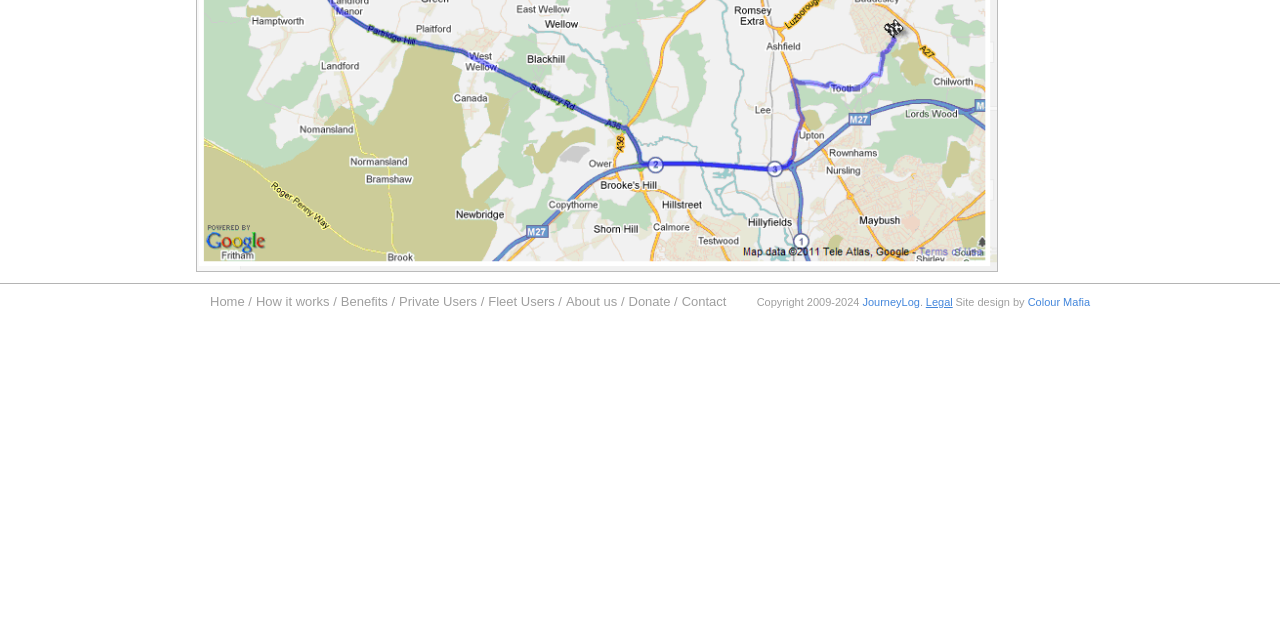Determine the bounding box coordinates for the UI element with the following description: "JourneyLog". The coordinates should be four float numbers between 0 and 1, represented as [left, top, right, bottom].

[0.674, 0.463, 0.719, 0.482]